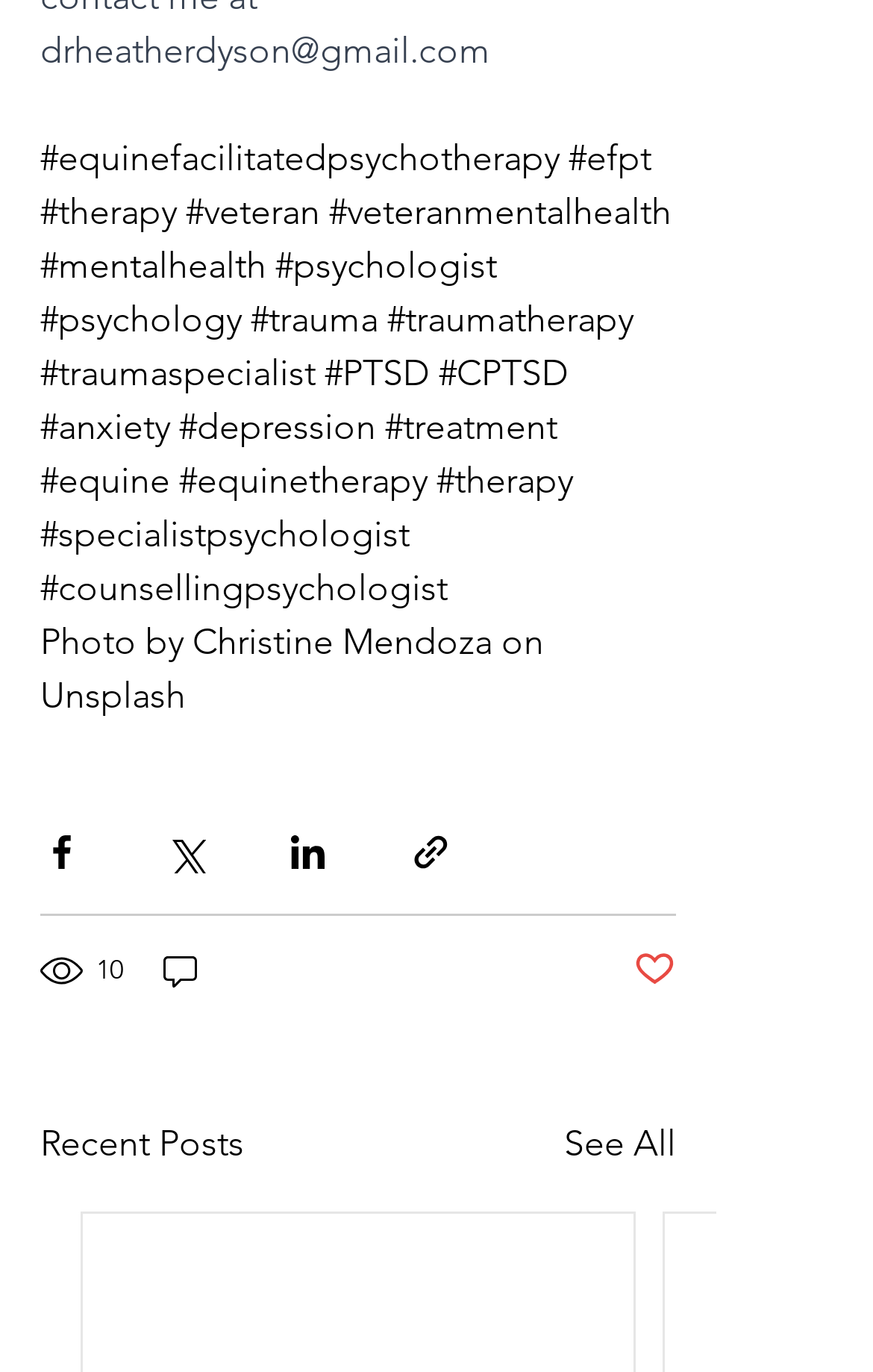Locate the bounding box coordinates of the item that should be clicked to fulfill the instruction: "View all recent posts".

[0.646, 0.814, 0.774, 0.853]